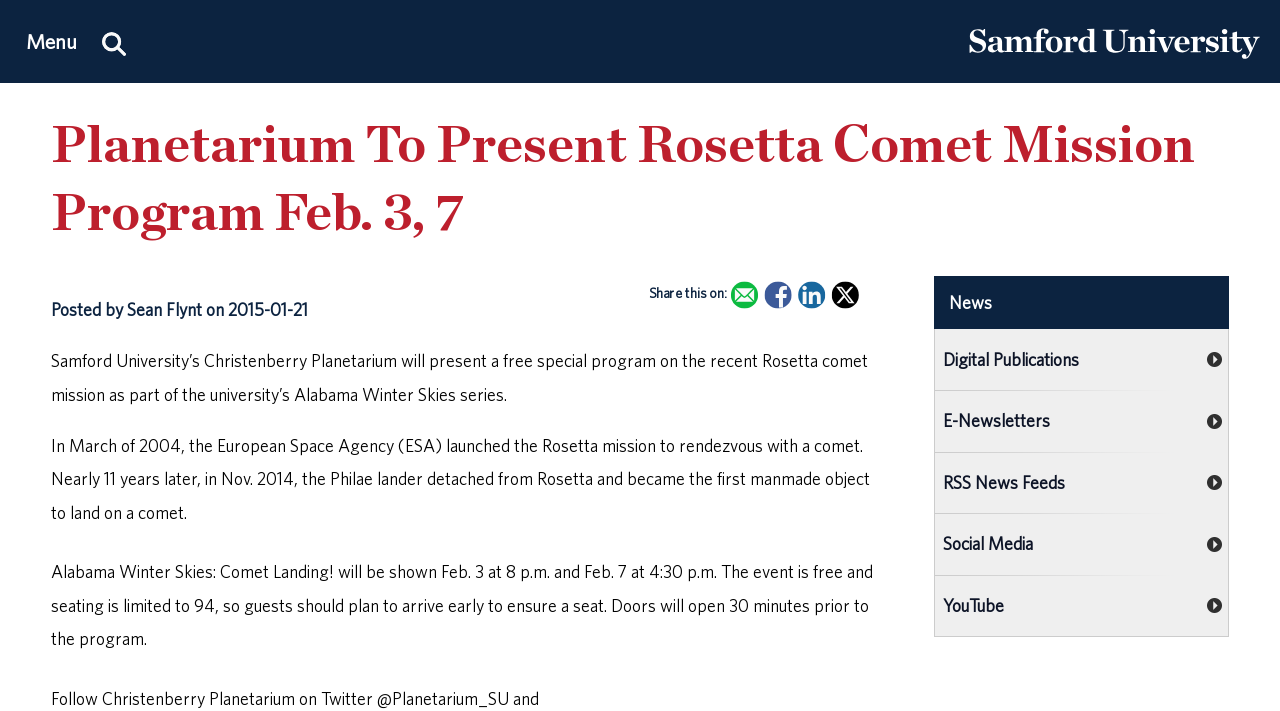Please answer the following question using a single word or phrase: 
How many seats are available for the program?

94